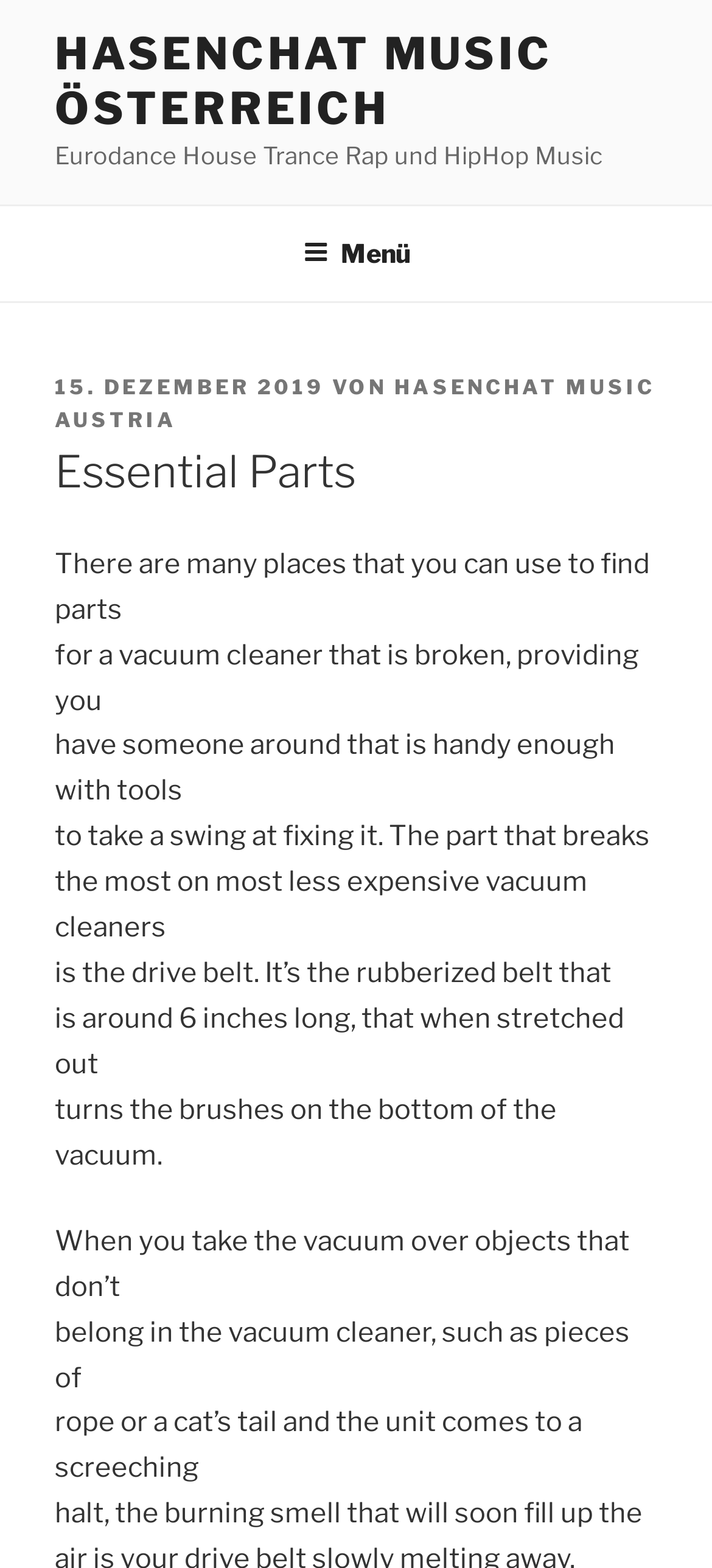Given the webpage screenshot and the description, determine the bounding box coordinates (top-left x, top-left y, bottom-right x, bottom-right y) that define the location of the UI element matching this description: 15. Dezember 2019

[0.077, 0.239, 0.456, 0.255]